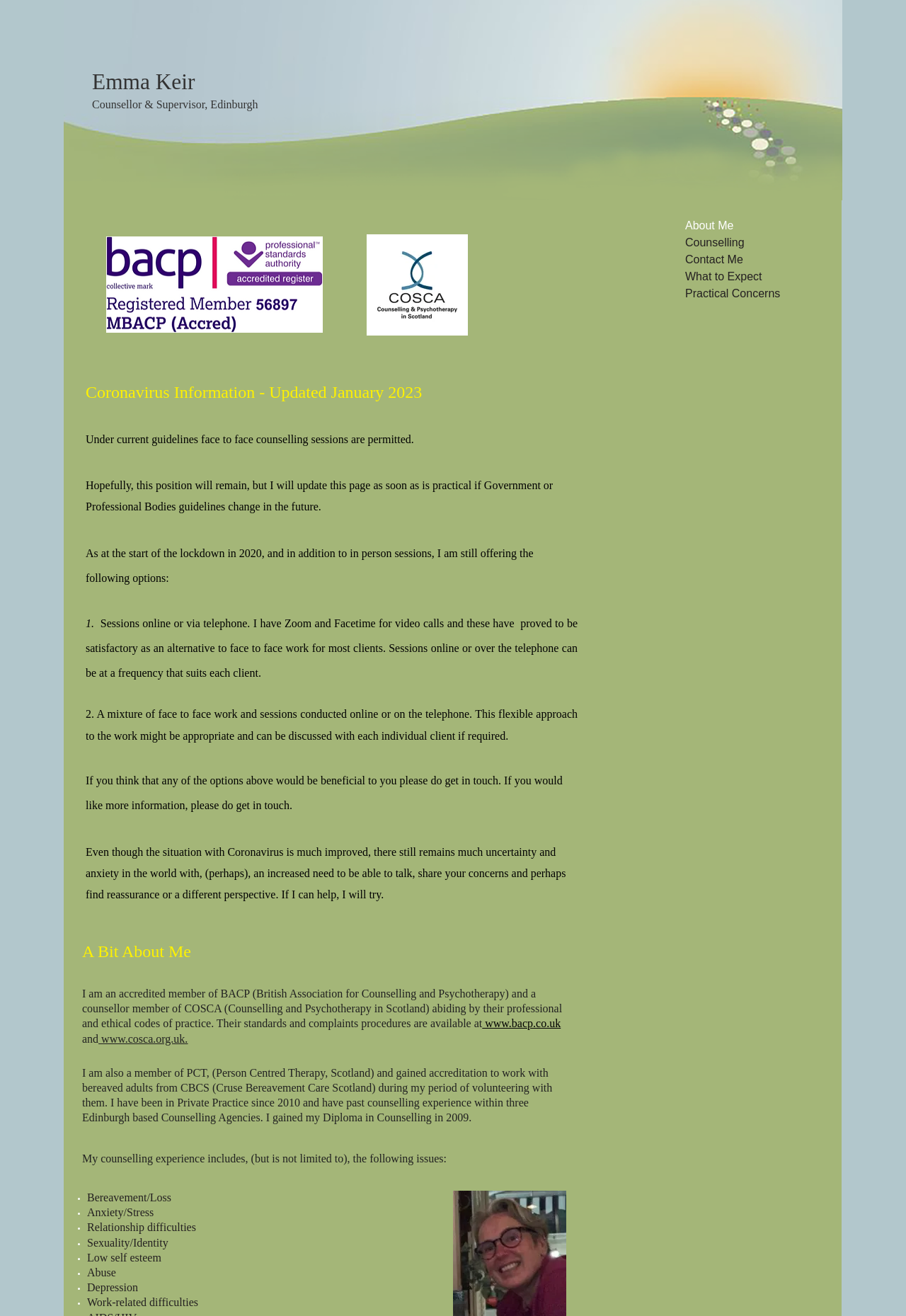Refer to the image and answer the question with as much detail as possible: What is the profession of Emma Keir?

Based on the heading 'Emma Keir' and the static text 'Counsellor & Supervisor, Edinburgh', it can be inferred that Emma Keir is a counsellor and supervisor.